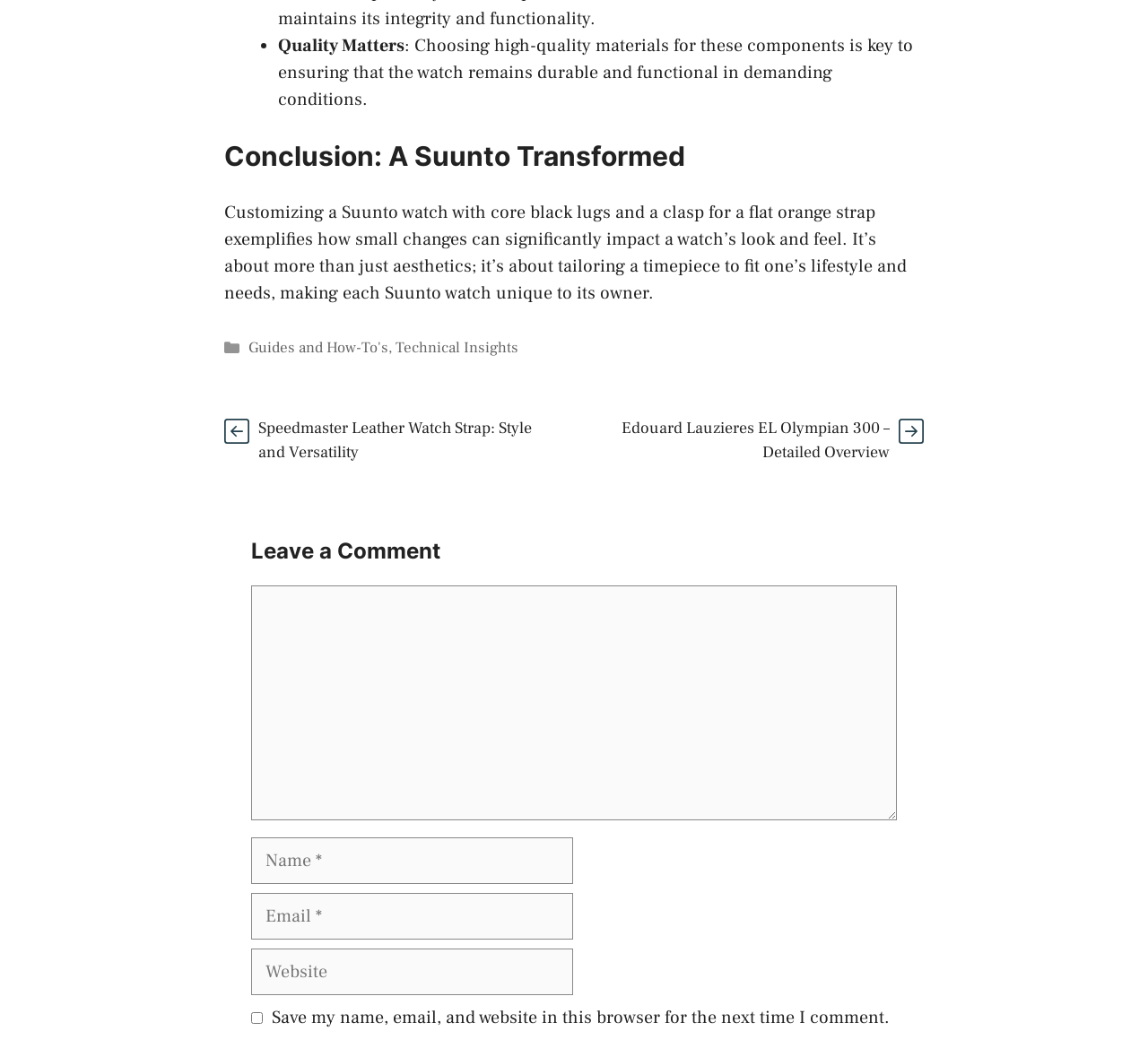What is the topic of the article above the comment section? Please answer the question using a single word or phrase based on the image.

Customizing a Suunto watch